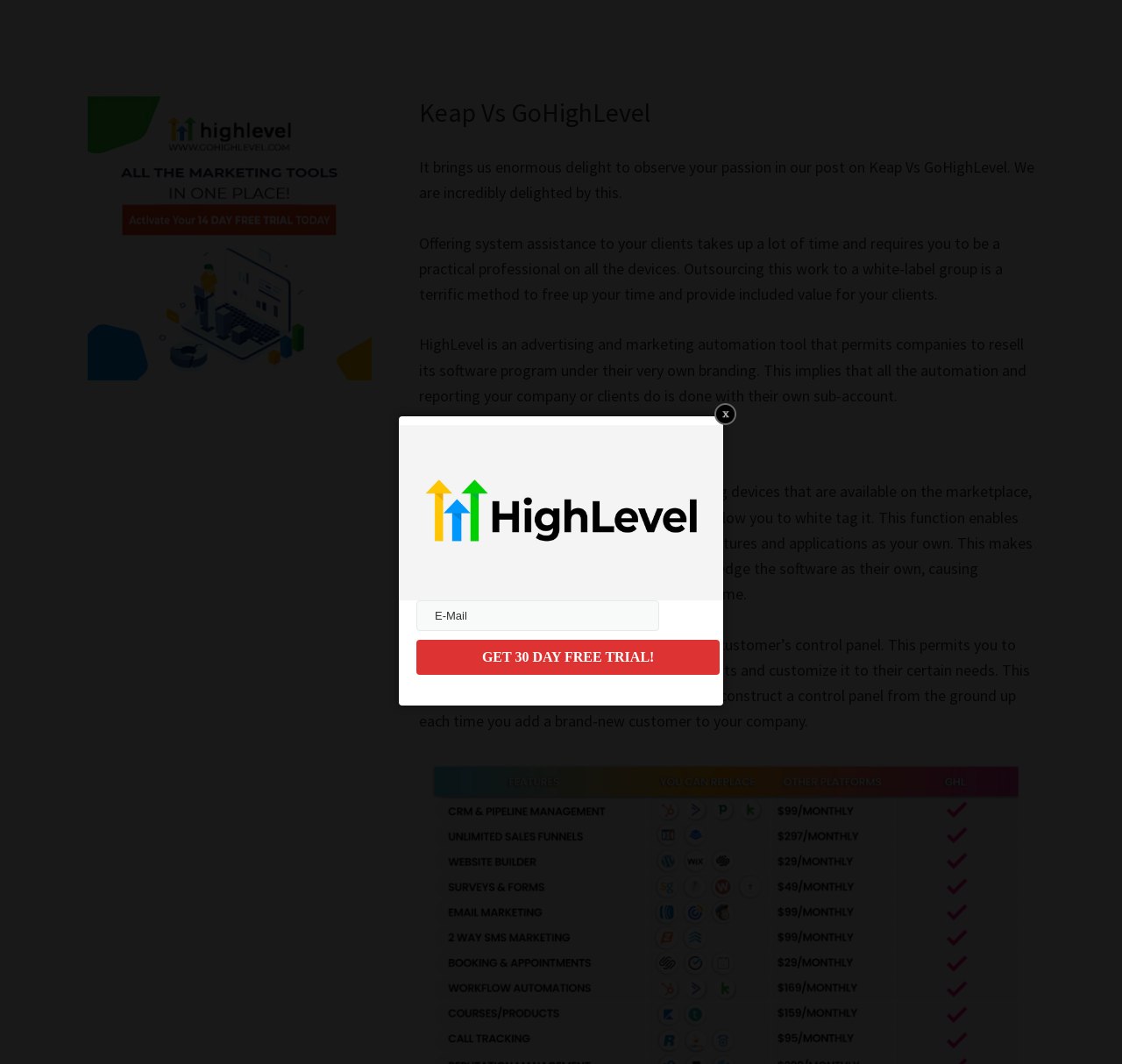Give an extensive and precise description of the webpage.

The webpage is about comparing Keap and GoHighLevel, providing a comprehensive understanding of the two. At the top, there are two links, "Skip to main content" and "Skip to primary sidebar", which are positioned at the top-left corner of the page.

Below these links, there is a header section with a heading "Keap Vs GoHighLevel" in a prominent font size. This header is centered at the top of the page.

The main content section starts with a brief introduction, followed by three paragraphs of text that discuss the benefits of outsourcing system assistance to clients, the features of HighLevel as a marketing automation tool, and its unique ability to allow white-labeling.

Below these paragraphs, there is another heading "Keap Vs GoHighLevel" which is similar to the one at the top. This is followed by two more paragraphs of text that explain the benefits of customizing the client's control panel and the ability to rebrand the software's features and applications.

To the left of the main content section, there is a primary sidebar with a heading "Primary Sidebar" at the top. Below this heading, there is a link.

At the bottom-right corner of the page, there is a form with a textbox labeled "E-Mail" and a button "GET 30 DAY FREE TRIAL!" positioned to the right of the textbox.

There are no images on the page. The overall structure of the page is divided into a main content section and a primary sidebar, with a clear hierarchy of headings and paragraphs.